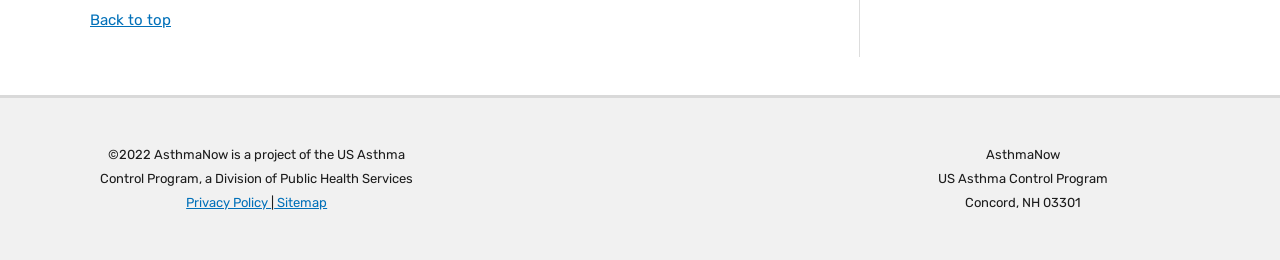Determine the bounding box coordinates for the UI element matching this description: "Privacy Policy".

[0.145, 0.749, 0.212, 0.807]